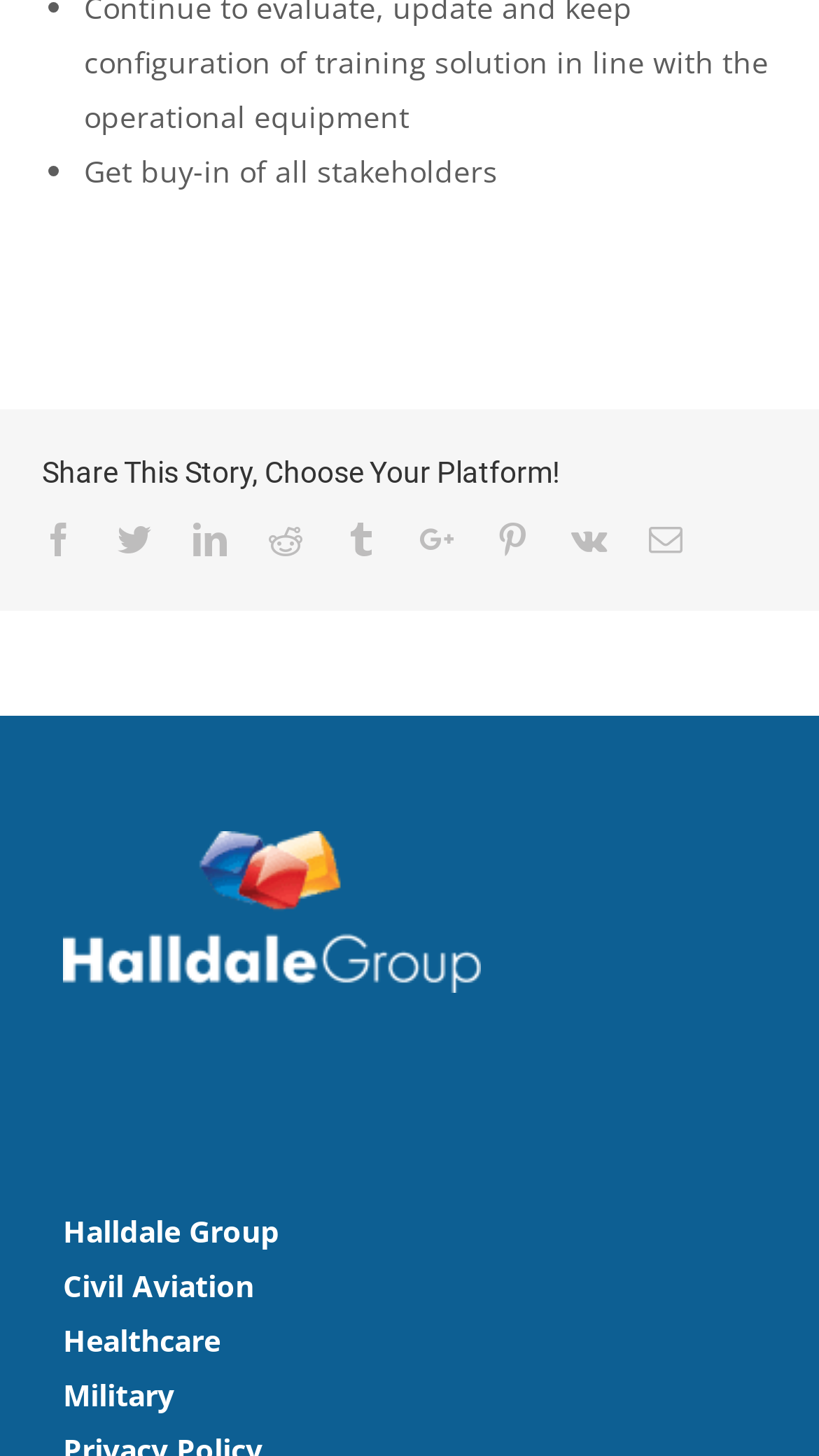Can you find the bounding box coordinates of the area I should click to execute the following instruction: "Explore Civil Aviation"?

[0.077, 0.864, 0.923, 0.902]